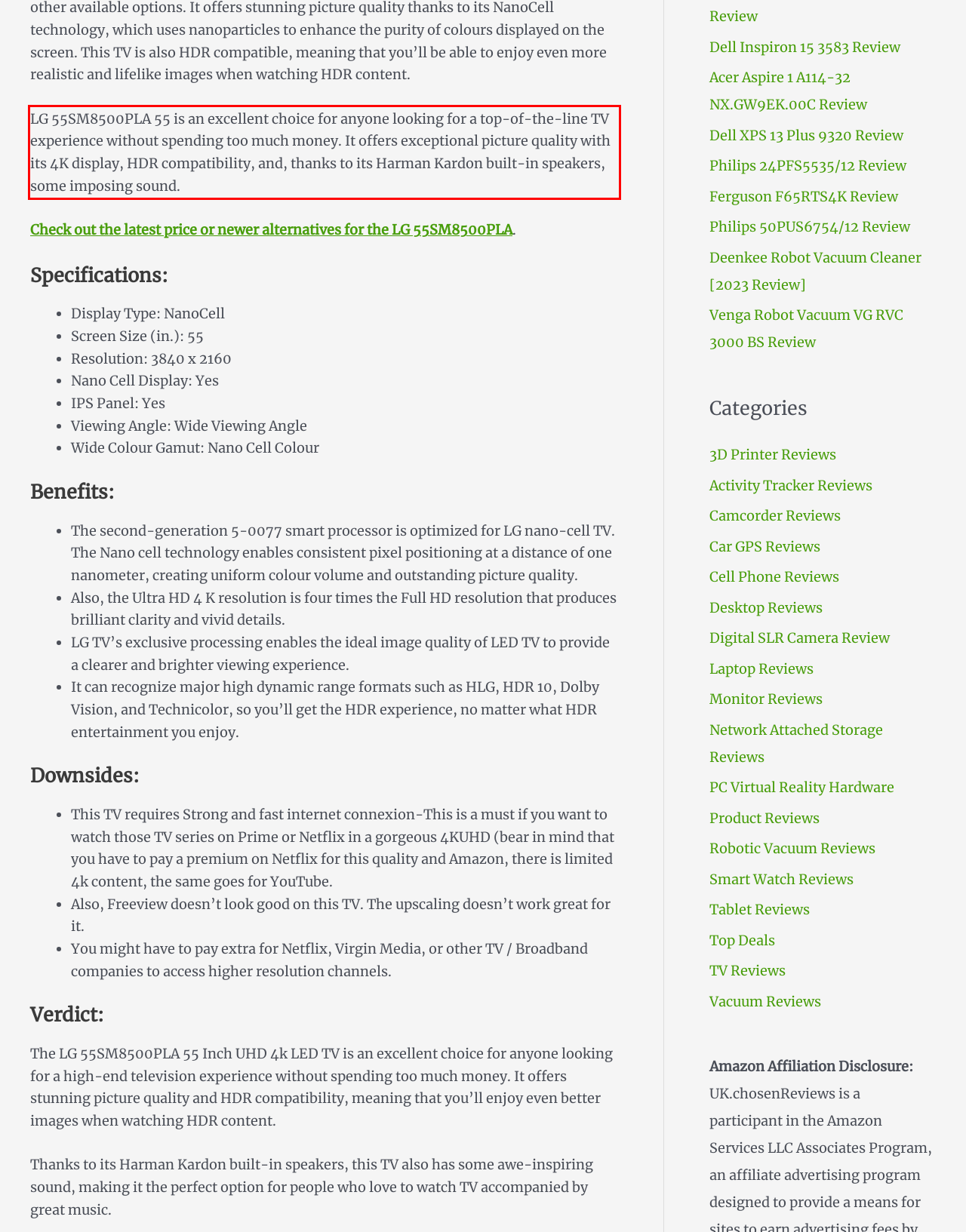Examine the screenshot of the webpage, locate the red bounding box, and perform OCR to extract the text contained within it.

LG 55SM8500PLA 55 is an excellent choice for anyone looking for a top-of-the-line TV experience without spending too much money. It offers exceptional picture quality with its 4K display, HDR compatibility, and, thanks to its Harman Kardon built-in speakers, some imposing sound.